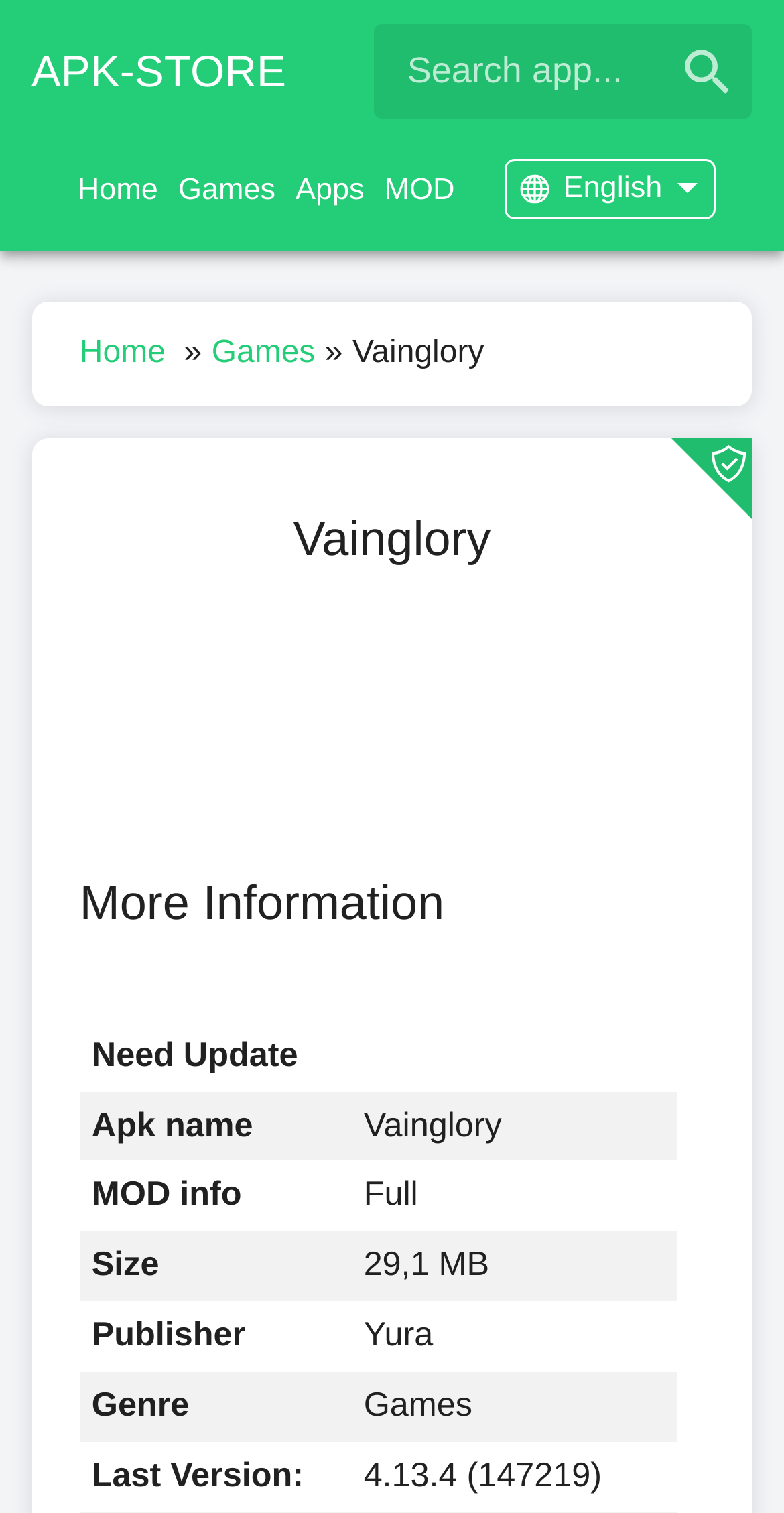Please determine the bounding box coordinates of the area that needs to be clicked to complete this task: 'Download Vainglory apk'. The coordinates must be four float numbers between 0 and 1, formatted as [left, top, right, bottom].

[0.911, 0.289, 0.96, 0.326]